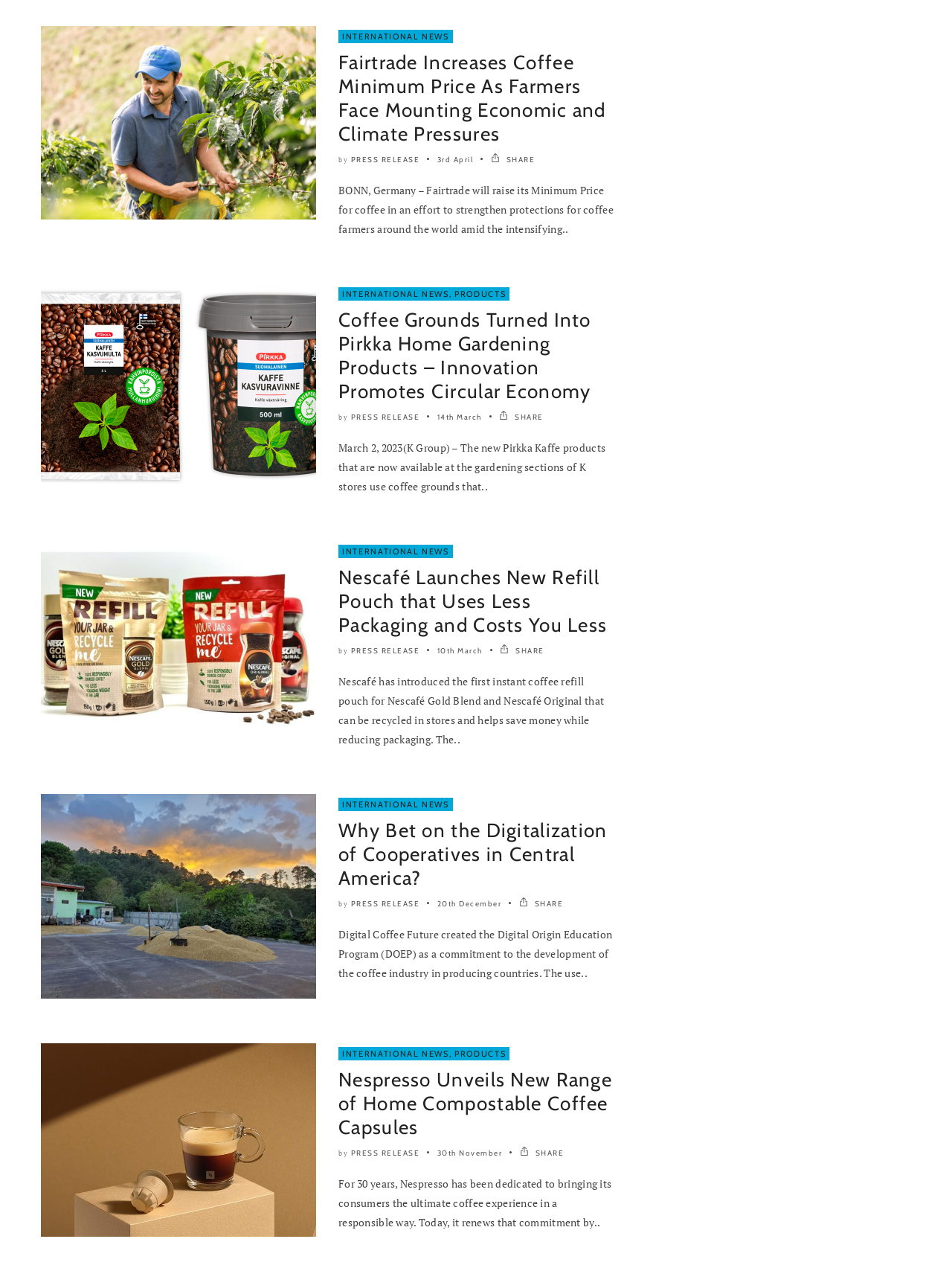Find and specify the bounding box coordinates that correspond to the clickable region for the instruction: "Share the article 'Coffee Grounds Turned Into Pirkka Home Gardening Products – Innovation Promotes Circular Economy'".

[0.524, 0.325, 0.571, 0.333]